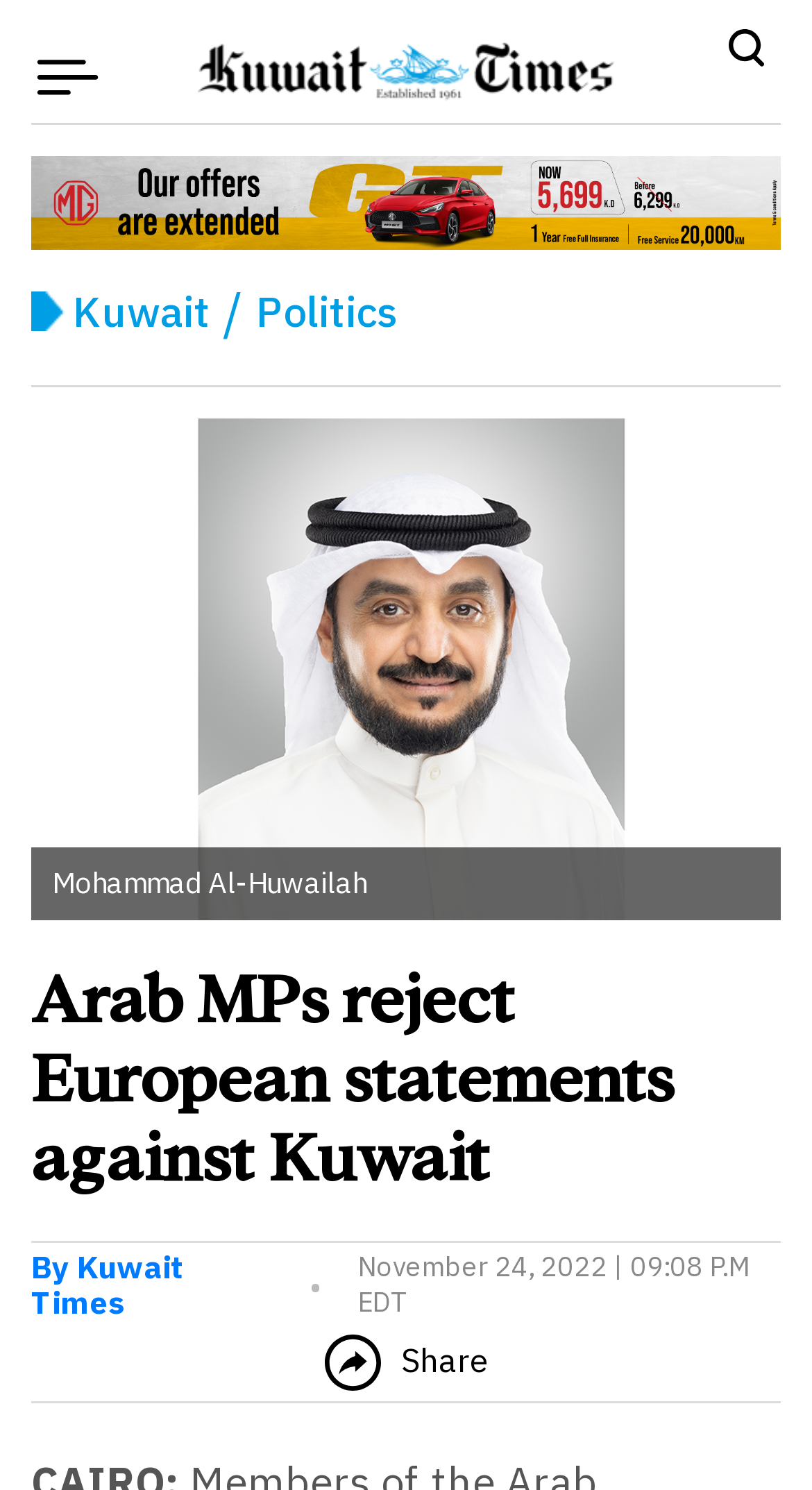What is the name of the person in the image?
Craft a detailed and extensive response to the question.

I found the name of the person in the image by looking at the image element located at [0.038, 0.281, 0.962, 0.618] which has a description 'Mohammad Al-Huwailah'. This suggests that the person in the image is Mohammad Al-Huwailah.